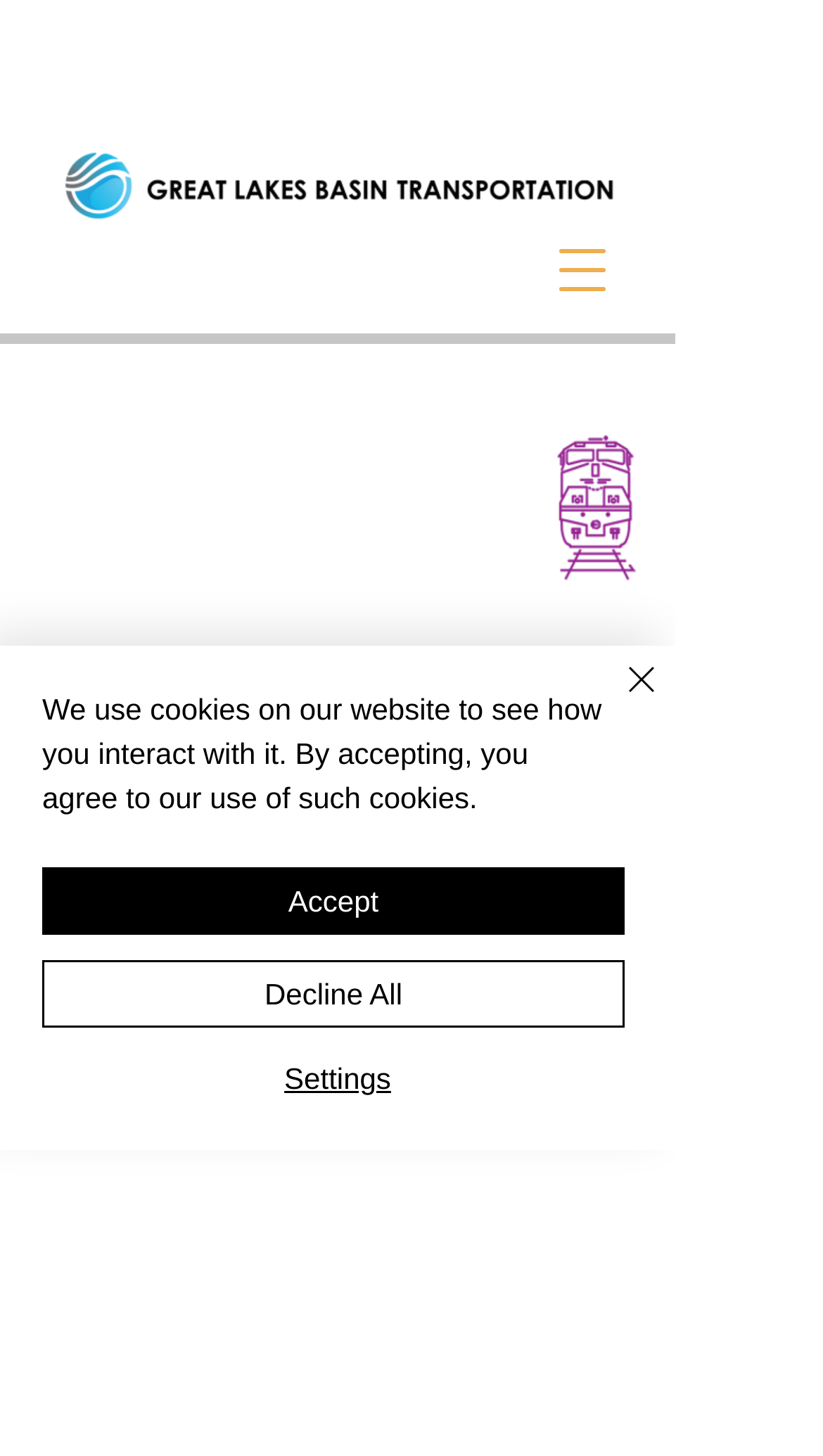Provide a comprehensive description of the webpage.

The webpage is about the Great Lakes Basin Railroad, with a prominent heading displaying the railroad's name at the top center of the page. Below the heading, there is an image of a type icon on the right side, and a larger image taking up most of the width of the page, likely a scenic photo related to the railroad.

On the top right corner, there is a button to open the navigation menu. At the bottom of the page, there is a cookie alert notification that spans about three-quarters of the page width. The notification has three buttons: "Accept", "Decline All", and "Settings", aligned horizontally and centered within the notification. Above the buttons, there is a brief text explaining the use of cookies on the website.

On the top right corner of the notification, there is a "Close" button with a small icon of an "X" mark.